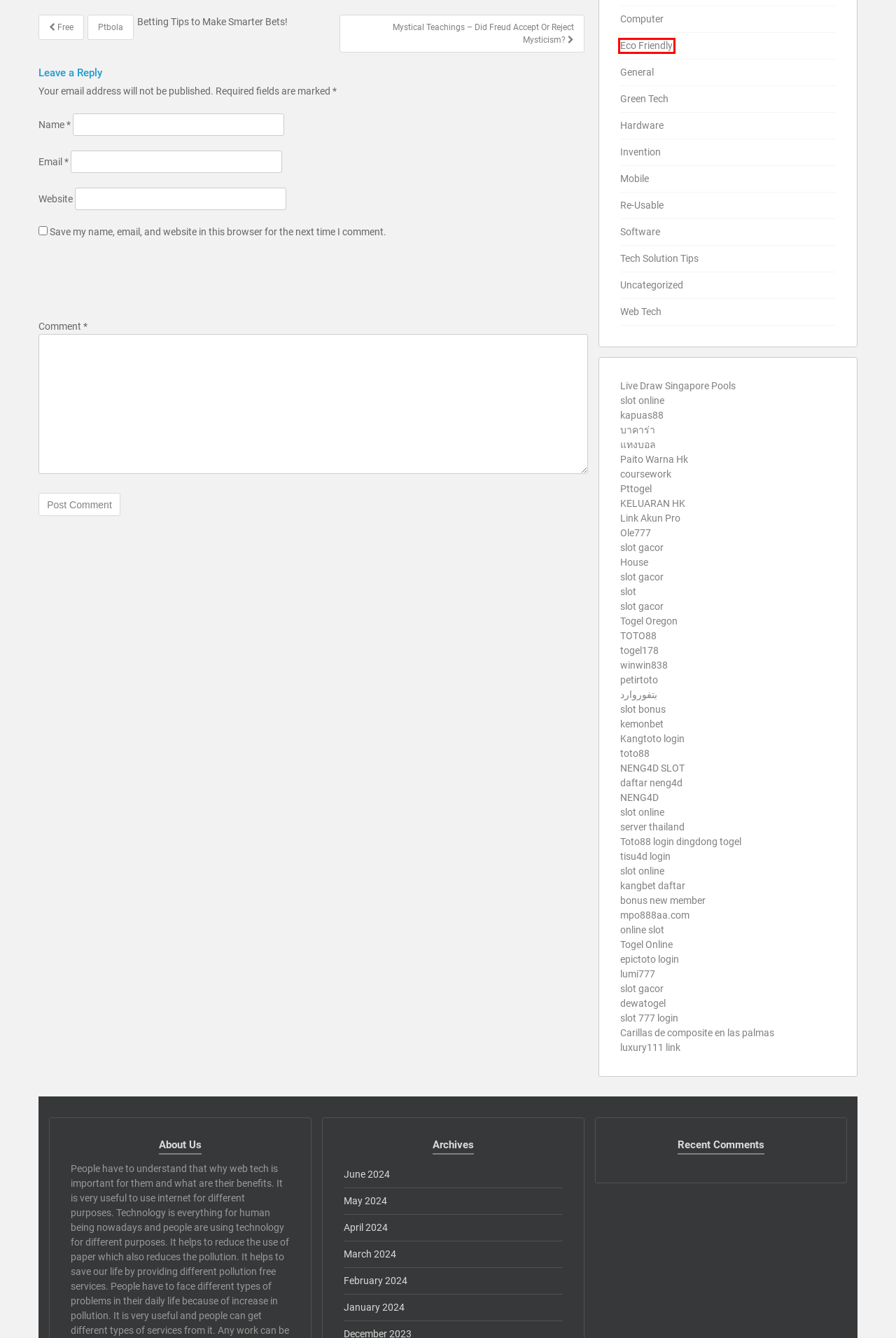Observe the screenshot of a webpage with a red bounding box around an element. Identify the webpage description that best fits the new page after the element inside the bounding box is clicked. The candidates are:
A. Computer – Technology
B. Togel Oregon | Data Keluaran Oregon | Result Oregon Hari Ini
C. Slot Sakura: Situs Judi Slot Online Dan Slot Server Thailand
D. Tech Solution Tips – Technology
E. Eco Friendly – Technology
F. February 2024 – Technology
G. MESSIPOKER Situs Poker Online | Agen HKB Gaming | Bandar Togel Pulsa | Togel Dingdong
H. Mahaslot: Daftar Slot Online Terbaru Mudah Maxwin Ratusan Juta Rupiah

E